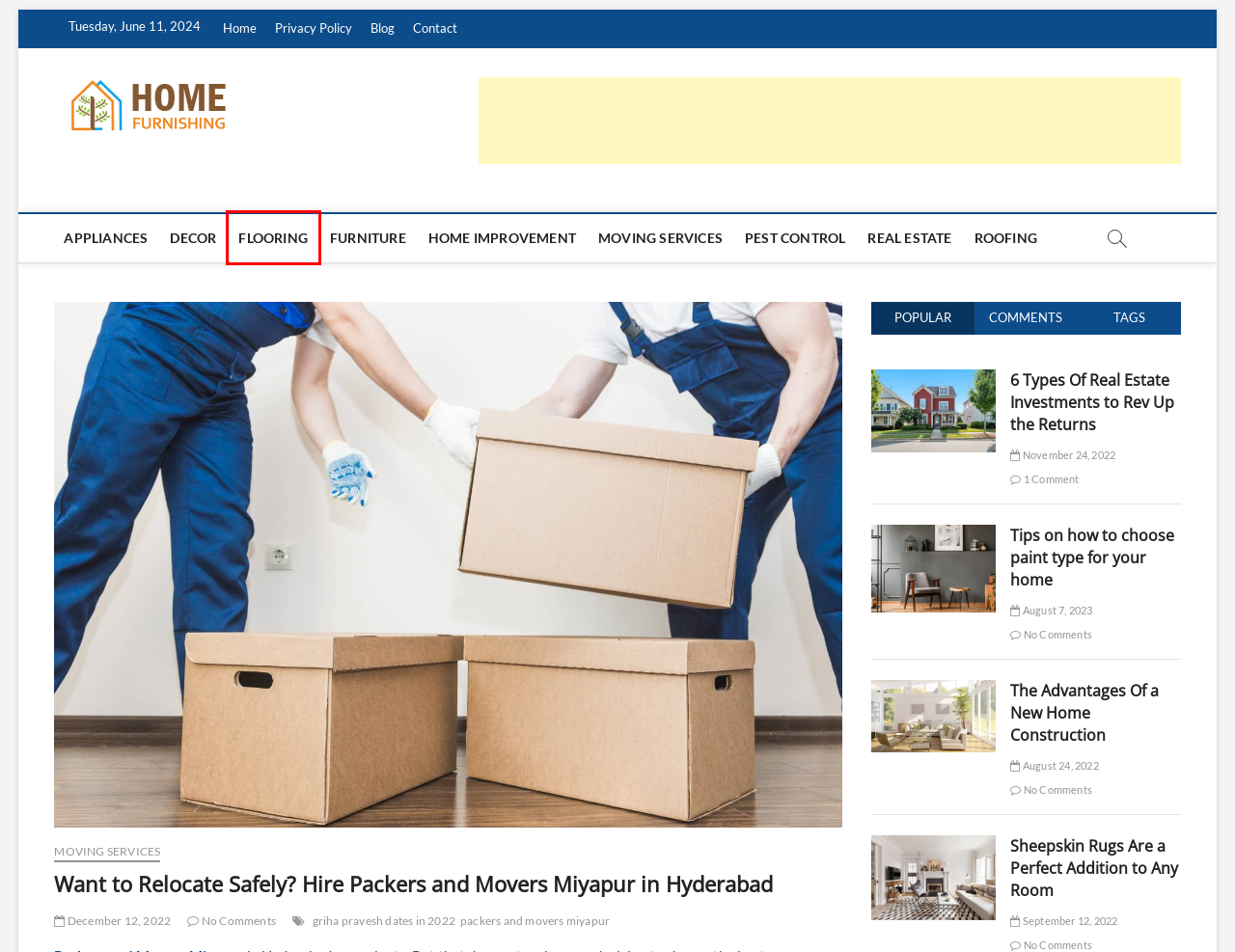A screenshot of a webpage is given, featuring a red bounding box around a UI element. Please choose the webpage description that best aligns with the new webpage after clicking the element in the bounding box. These are the descriptions:
A. Flooring Archives - Home Furnishing
B. Contact - Home Furnishing
C. Home Improvement Archives - Home Furnishing
D. Appliances Archives - Home Furnishing
E. packers and movers miyapur Archives - Home Furnishing
F. Home Furnishing - An Latest Blog Related To Home Improvement
G. Decor Archives - Home Furnishing
H. The Advantages Of a New Home Construction - Home Furnishing

A